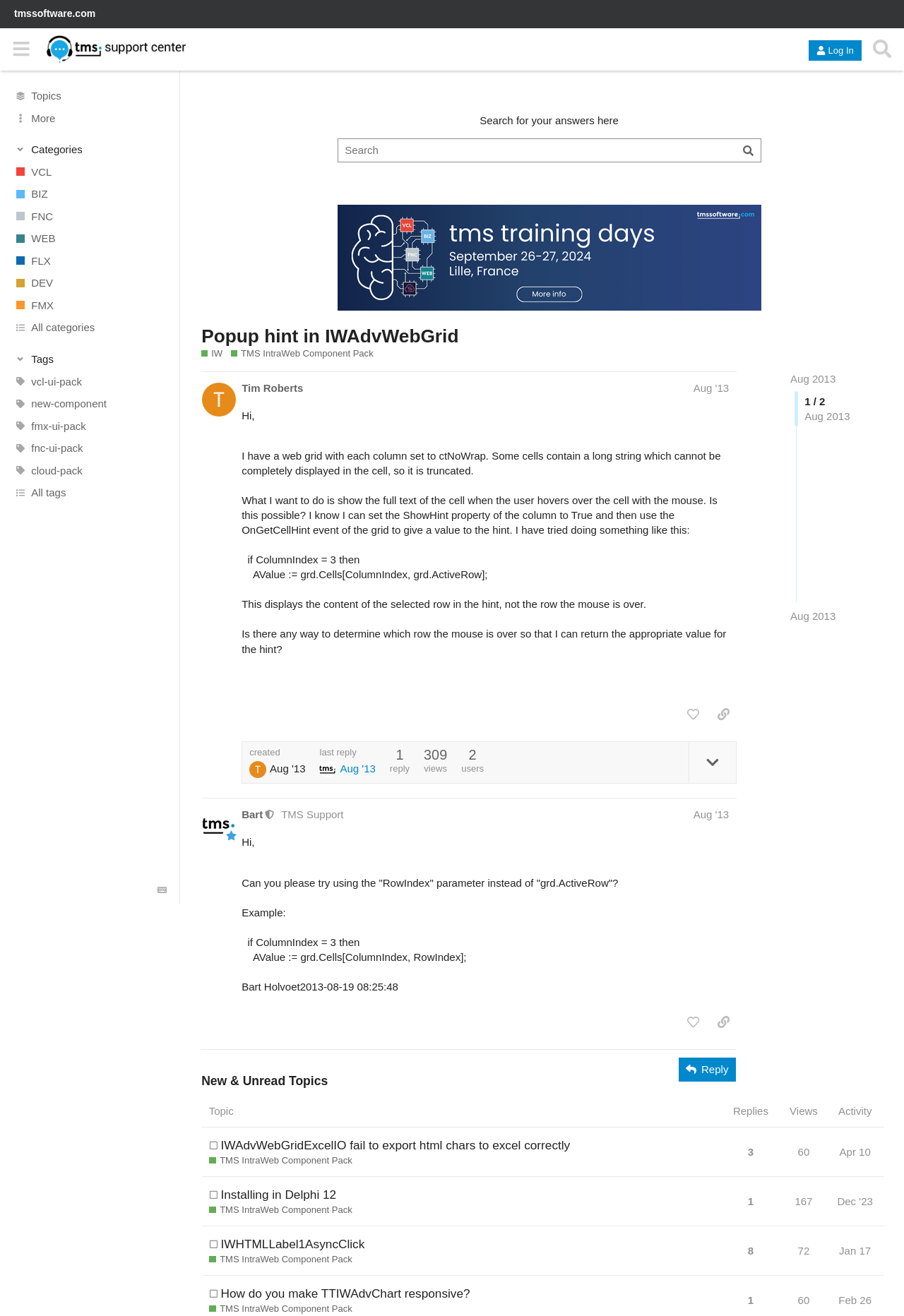Can you identify the bounding box coordinates of the clickable region needed to carry out this instruction: 'Click on the 'Log In' button'? The coordinates should be four float numbers within the range of 0 to 1, stated as [left, top, right, bottom].

[0.895, 0.03, 0.953, 0.046]